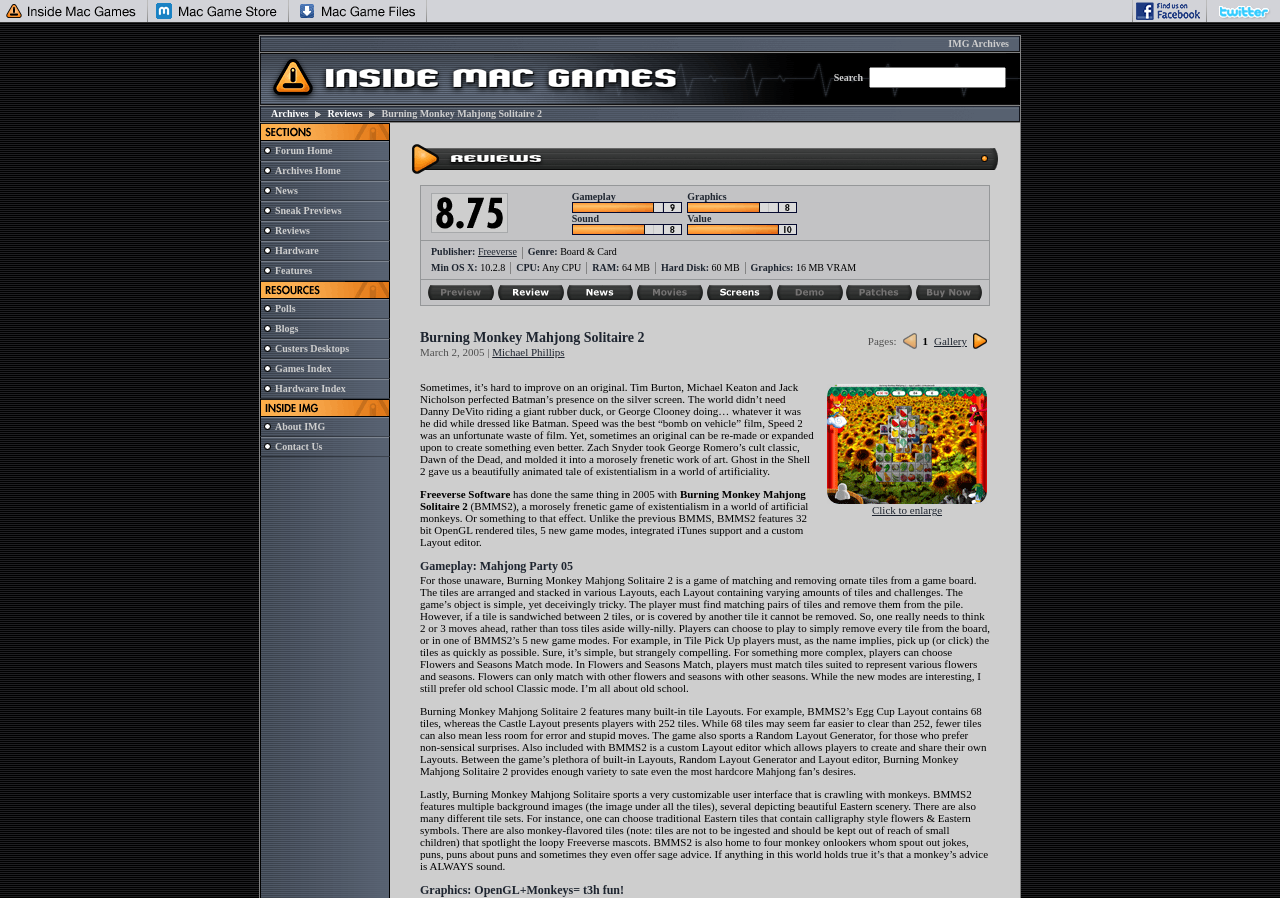Could you determine the bounding box coordinates of the clickable element to complete the instruction: "View Burning Monkey Mahjong Solitaire 2 review"? Provide the coordinates as four float numbers between 0 and 1, i.e., [left, top, right, bottom].

[0.296, 0.12, 0.423, 0.133]